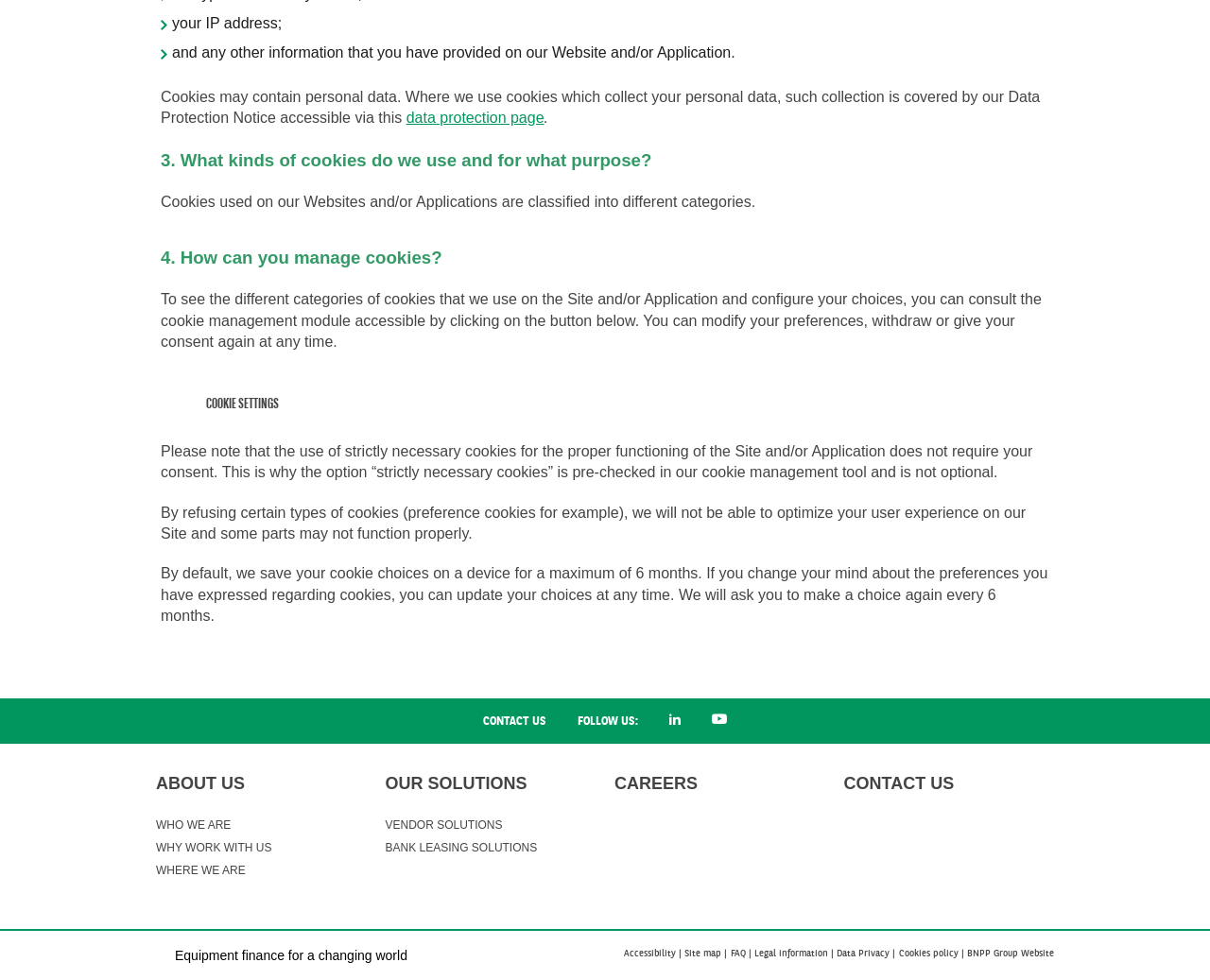Find the bounding box coordinates of the element I should click to carry out the following instruction: "Click on 'NEXT' to go to the next article".

None